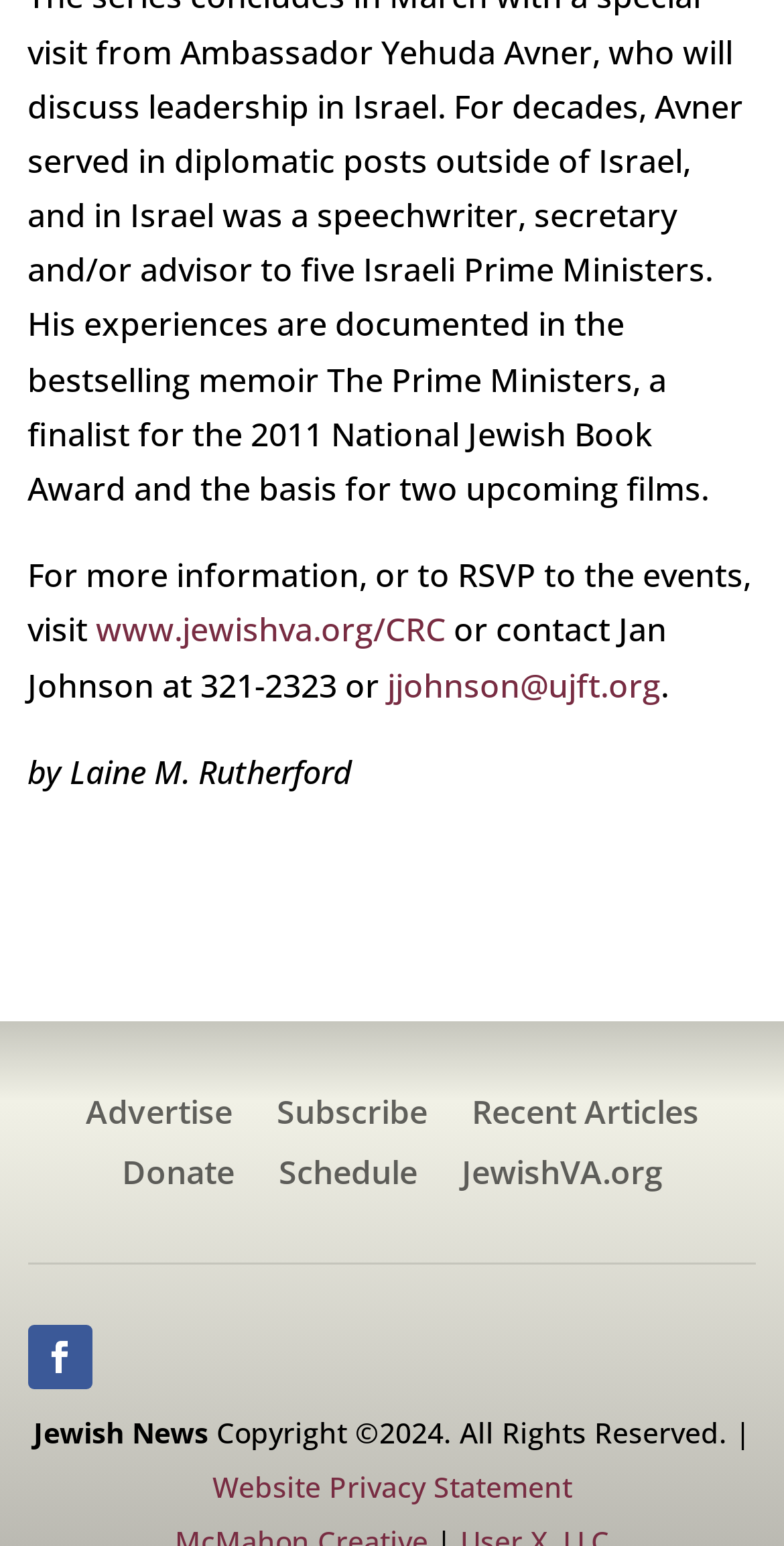Provide a short answer using a single word or phrase for the following question: 
What is the name of the author?

Laine M. Rutherford